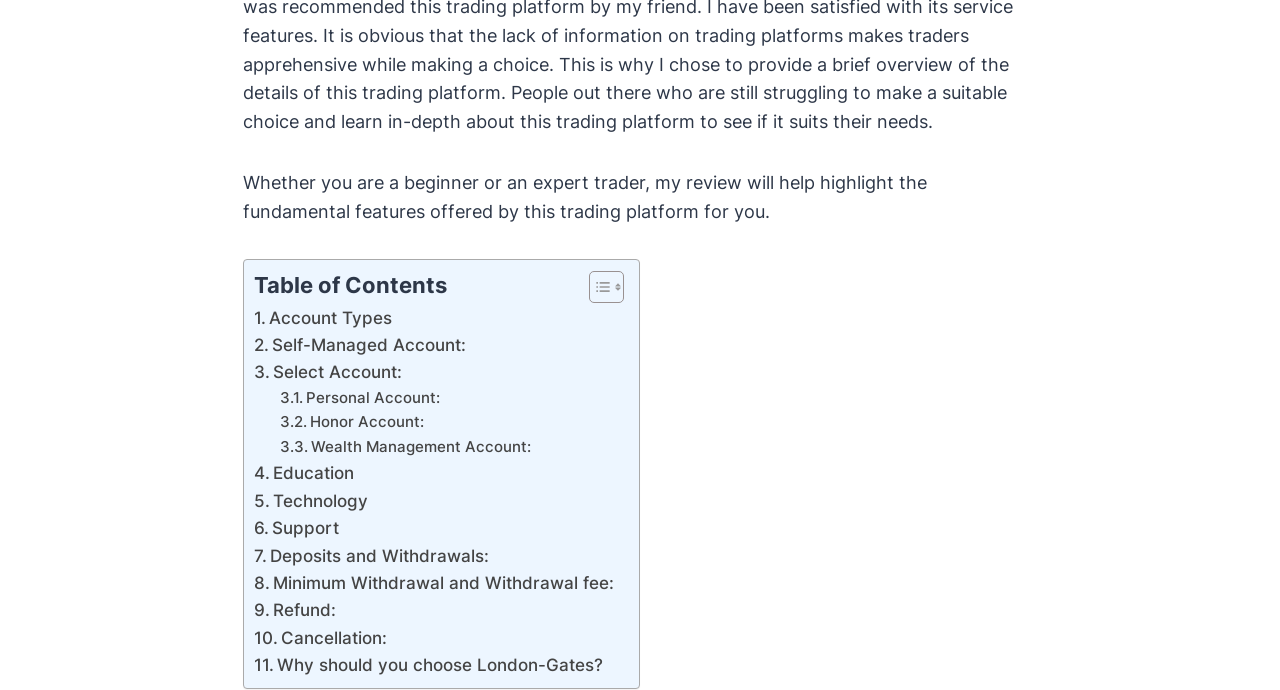What are the different account types mentioned?
Refer to the screenshot and answer in one word or phrase.

Self-Managed, Personal, Honor, Wealth Management